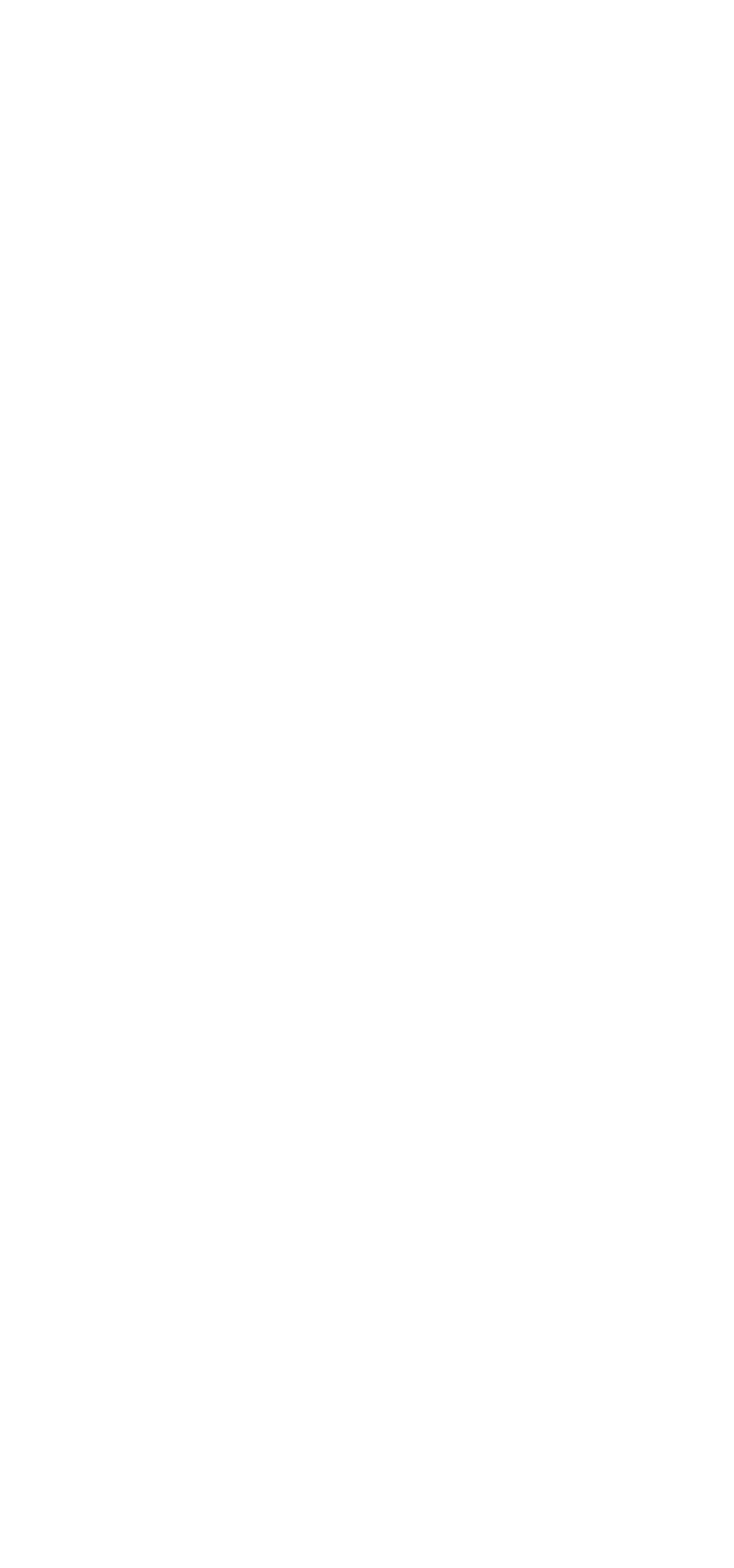What is the last link listed?
Give a single word or phrase as your answer by examining the image.

Warranty